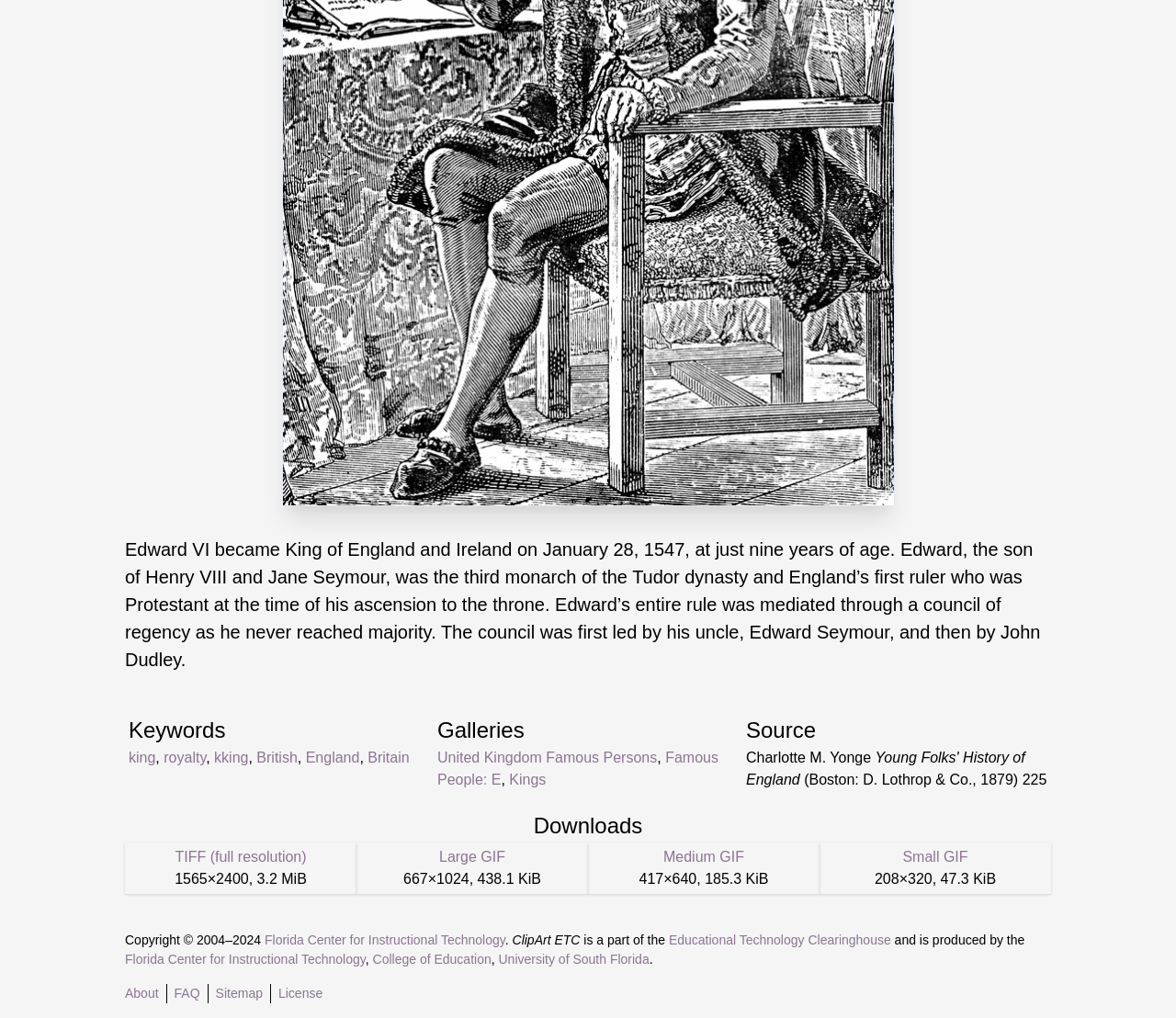Bounding box coordinates are specified in the format (top-left x, top-left y, bottom-right x, bottom-right y). All values are floating point numbers bounded between 0 and 1. Please provide the bounding box coordinate of the region this sentence describes: Florida Center for Instructional Technology

[0.106, 0.935, 0.311, 0.949]